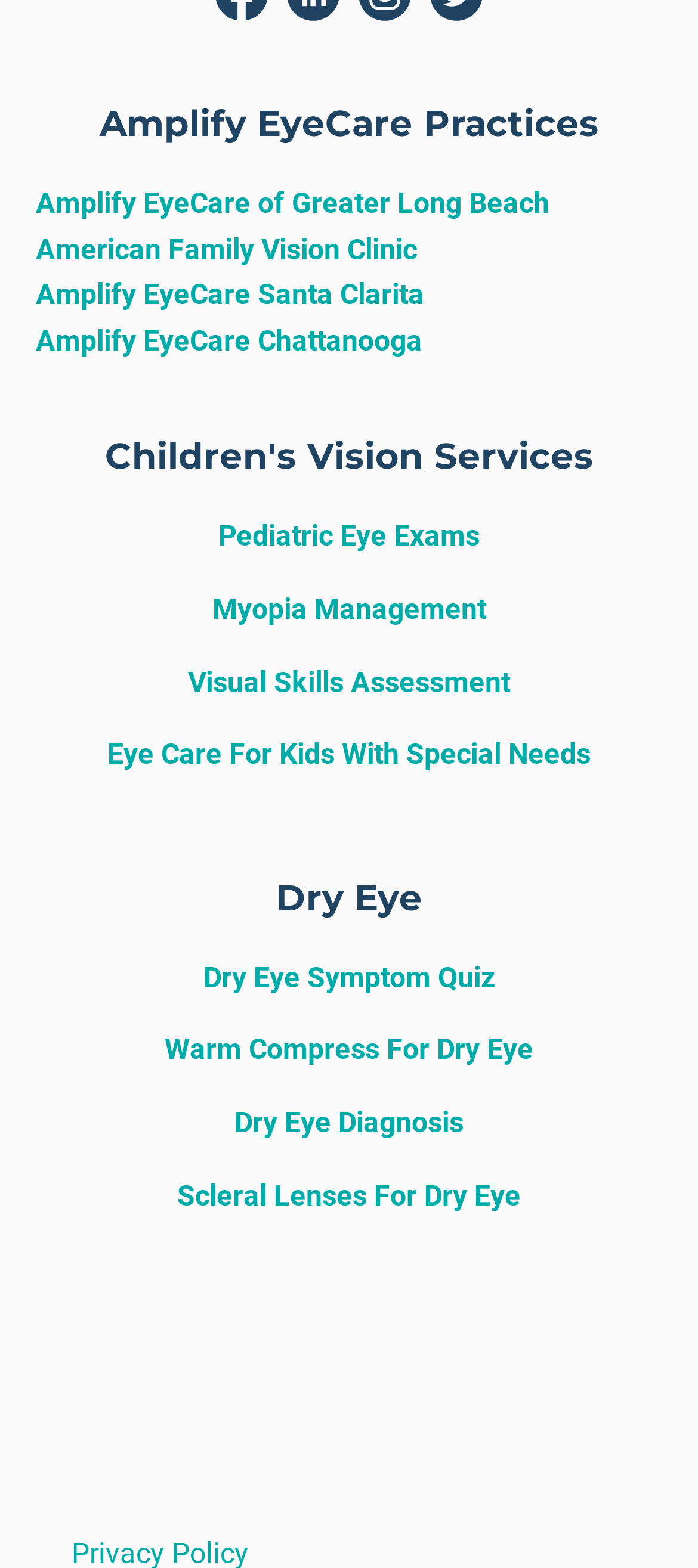Given the description of the UI element: "Dry Eye Symptom Quiz", predict the bounding box coordinates in the form of [left, top, right, bottom], with each value being a float between 0 and 1.

[0.051, 0.609, 0.949, 0.644]